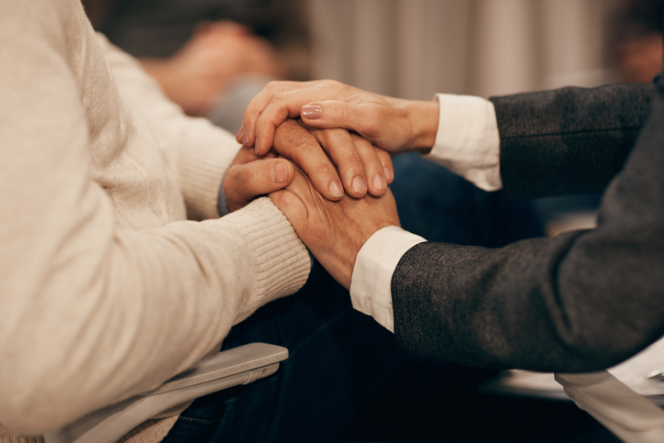What is the person wearing over the white shirt?
Answer the question with a detailed explanation, including all necessary information.

The caption describes the person's attire as a dark blazer over a white shirt, which enables us to identify the garment worn over the shirt.